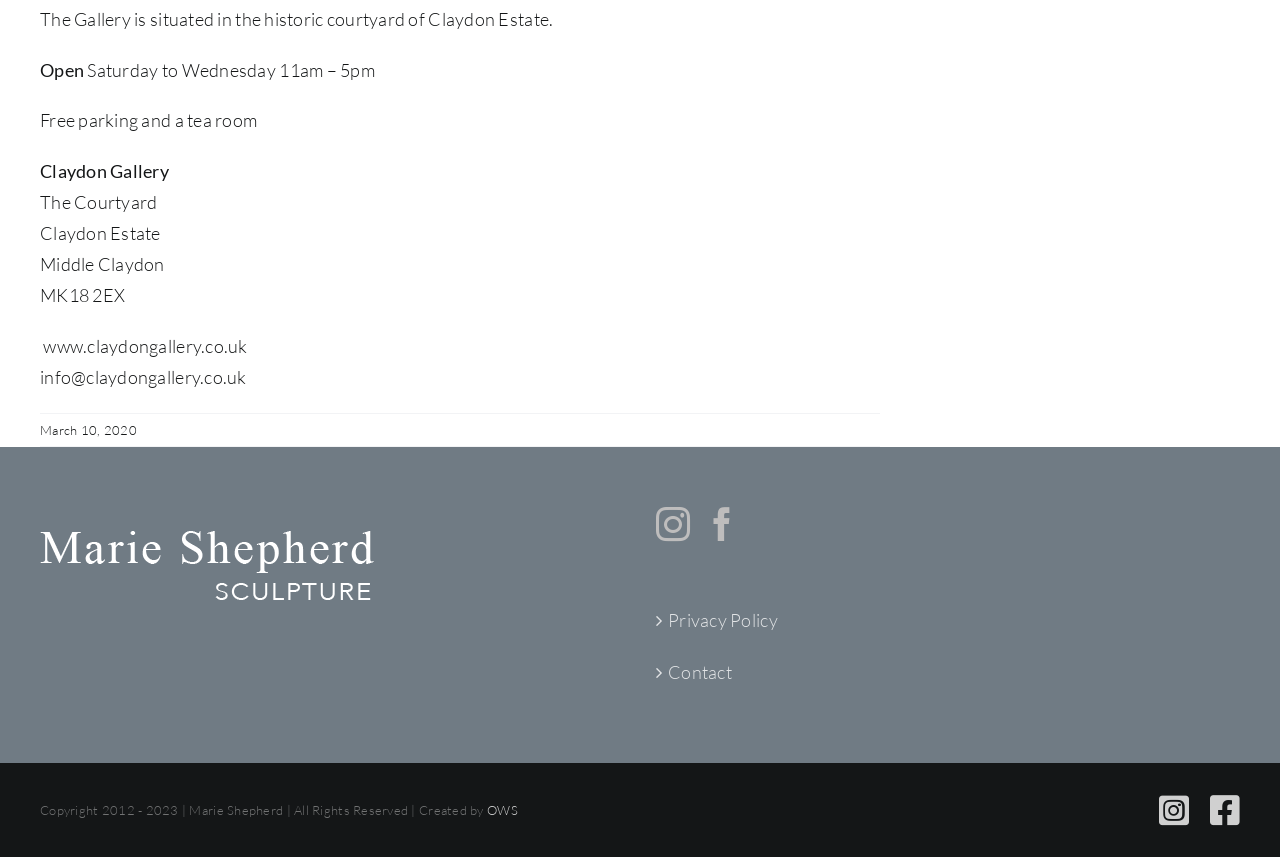Provide a single word or phrase answer to the question: 
What is the contact email of Claydon Gallery?

info@claydongallery.co.uk